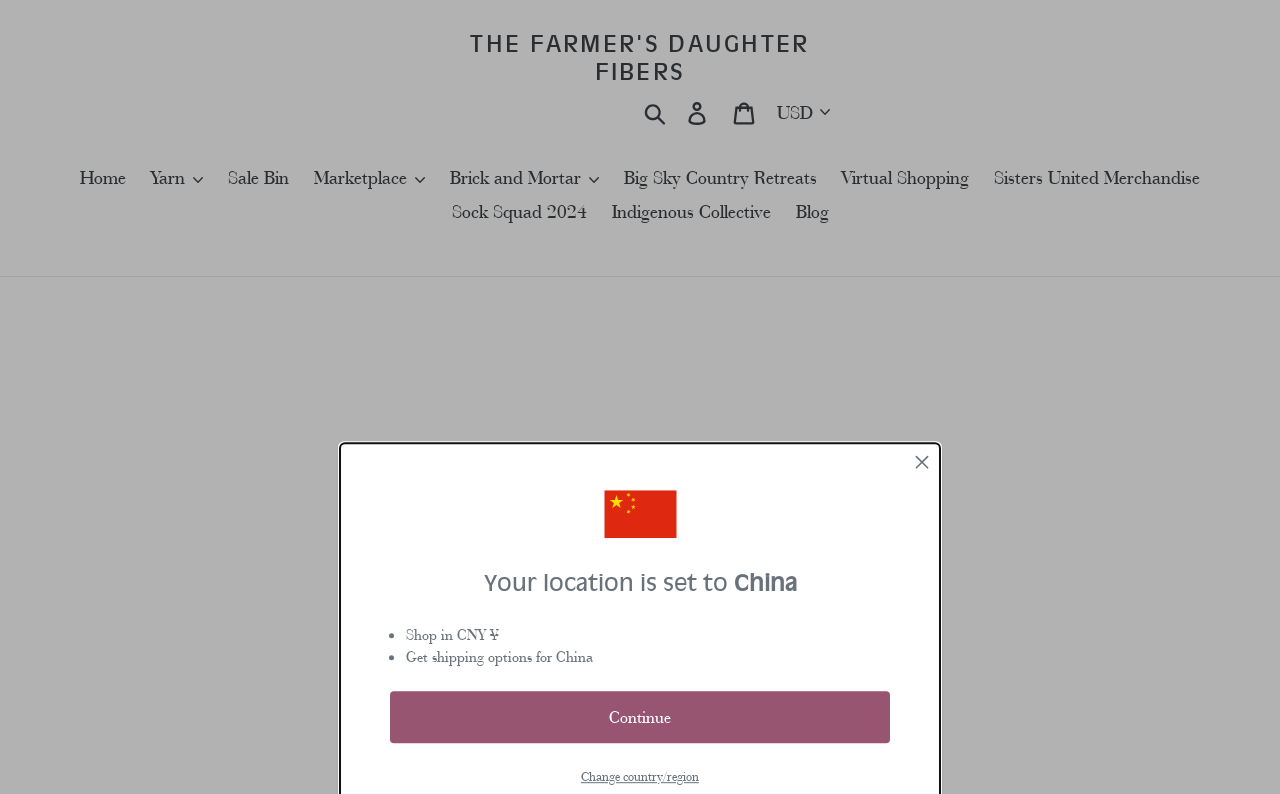Using the provided description Big Sky Country Retreats, find the bounding box coordinates for the UI element. Provide the coordinates in (top-left x, top-left y, bottom-right x, bottom-right y) format, ensuring all values are between 0 and 1.

[0.48, 0.204, 0.646, 0.245]